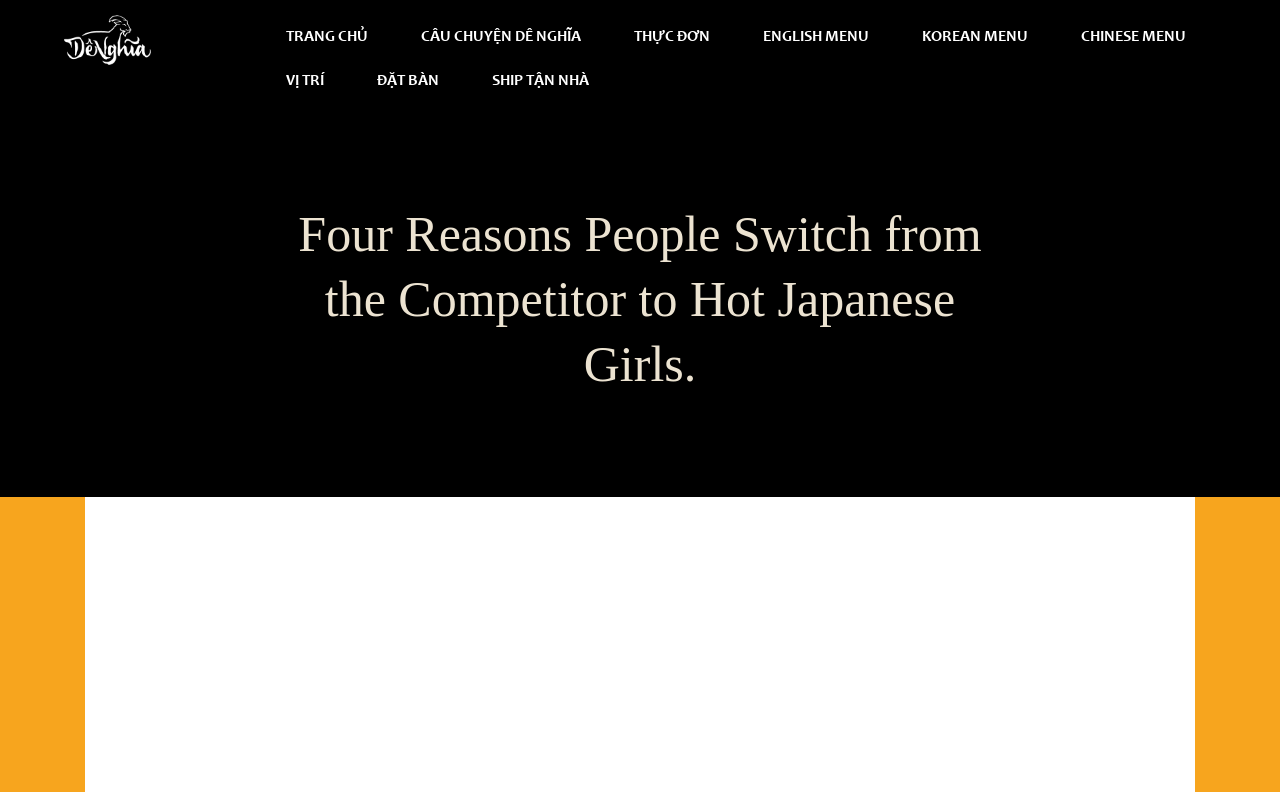Please locate the bounding box coordinates for the element that should be clicked to achieve the following instruction: "view câu chuyện dê nghĩa". Ensure the coordinates are given as four float numbers between 0 and 1, i.e., [left, top, right, bottom].

[0.329, 0.032, 0.454, 0.062]